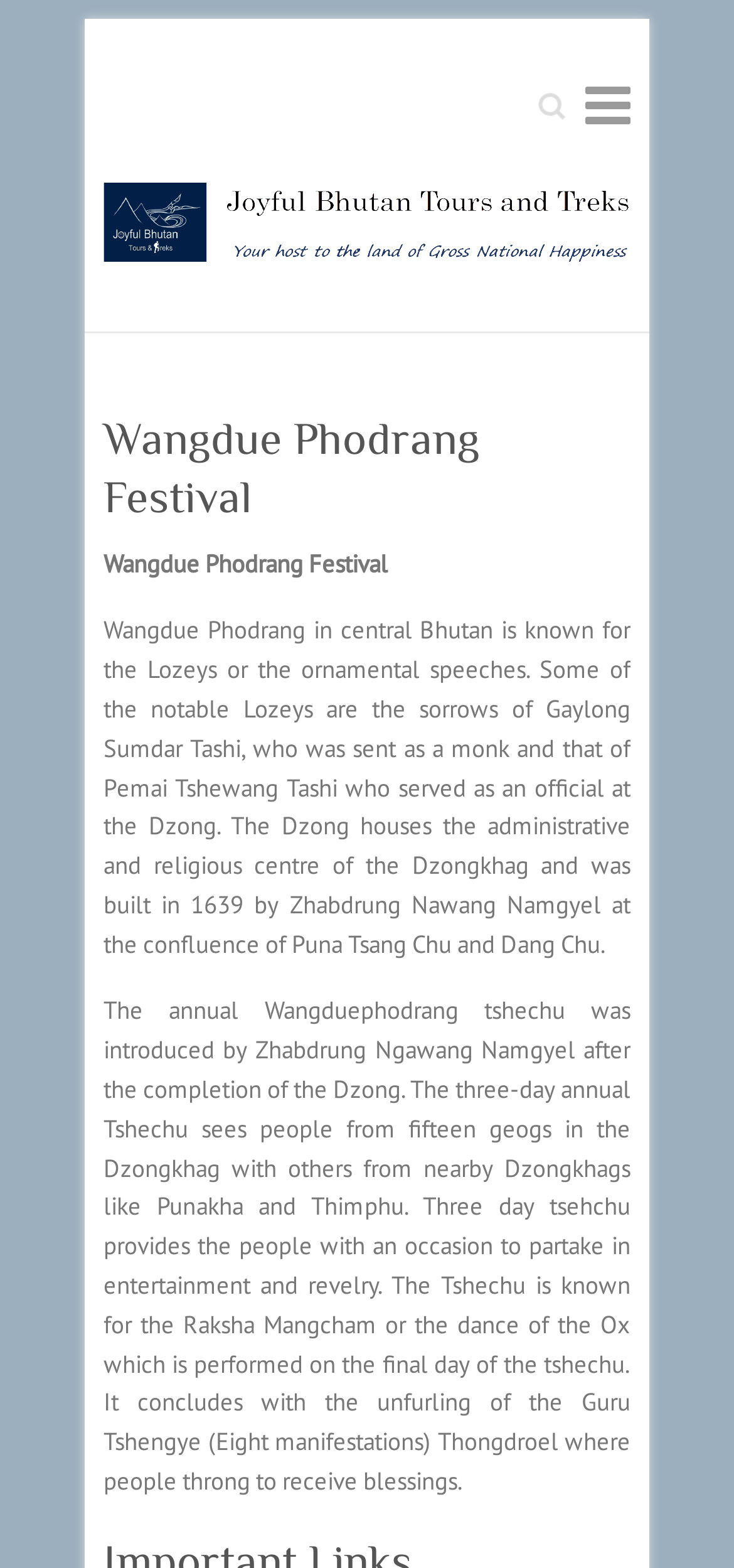Please respond in a single word or phrase: 
What is the name of the festival?

Wangdue Phodrang Festival